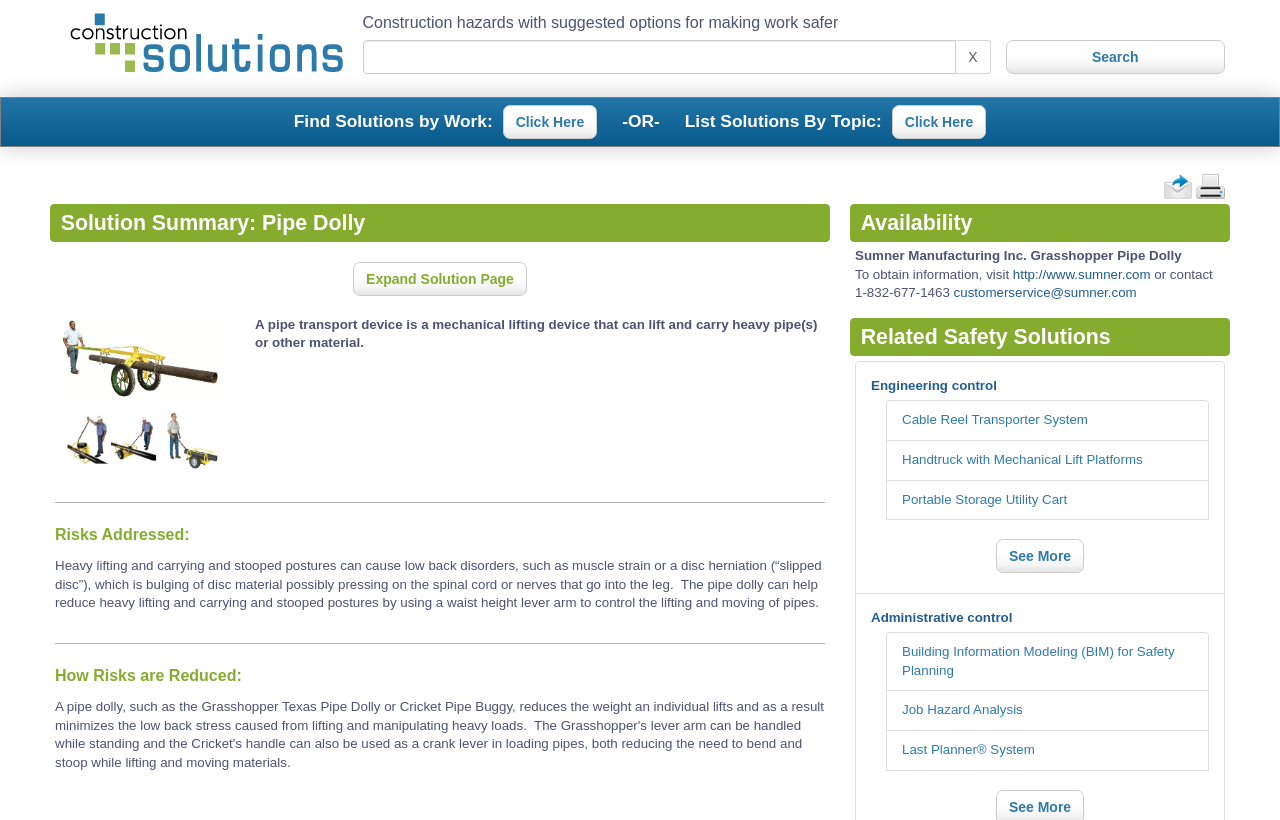Answer with a single word or phrase: 
What is the type of control that the Cable Reel Transporter System is?

Engineering control